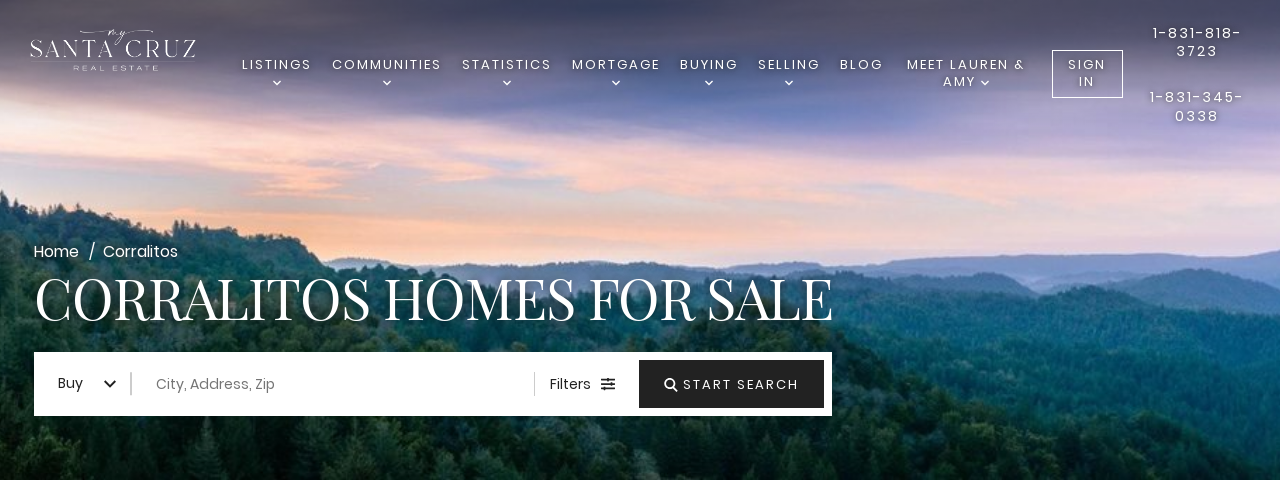What is the atmosphere of the scene?
Answer the question with as much detail as possible.

The caption describes the horizon as being 'painted in soft pastels', which creates a 'tranquil atmosphere' that complements the lush, rolling hills below, indicating a peaceful and serene environment.